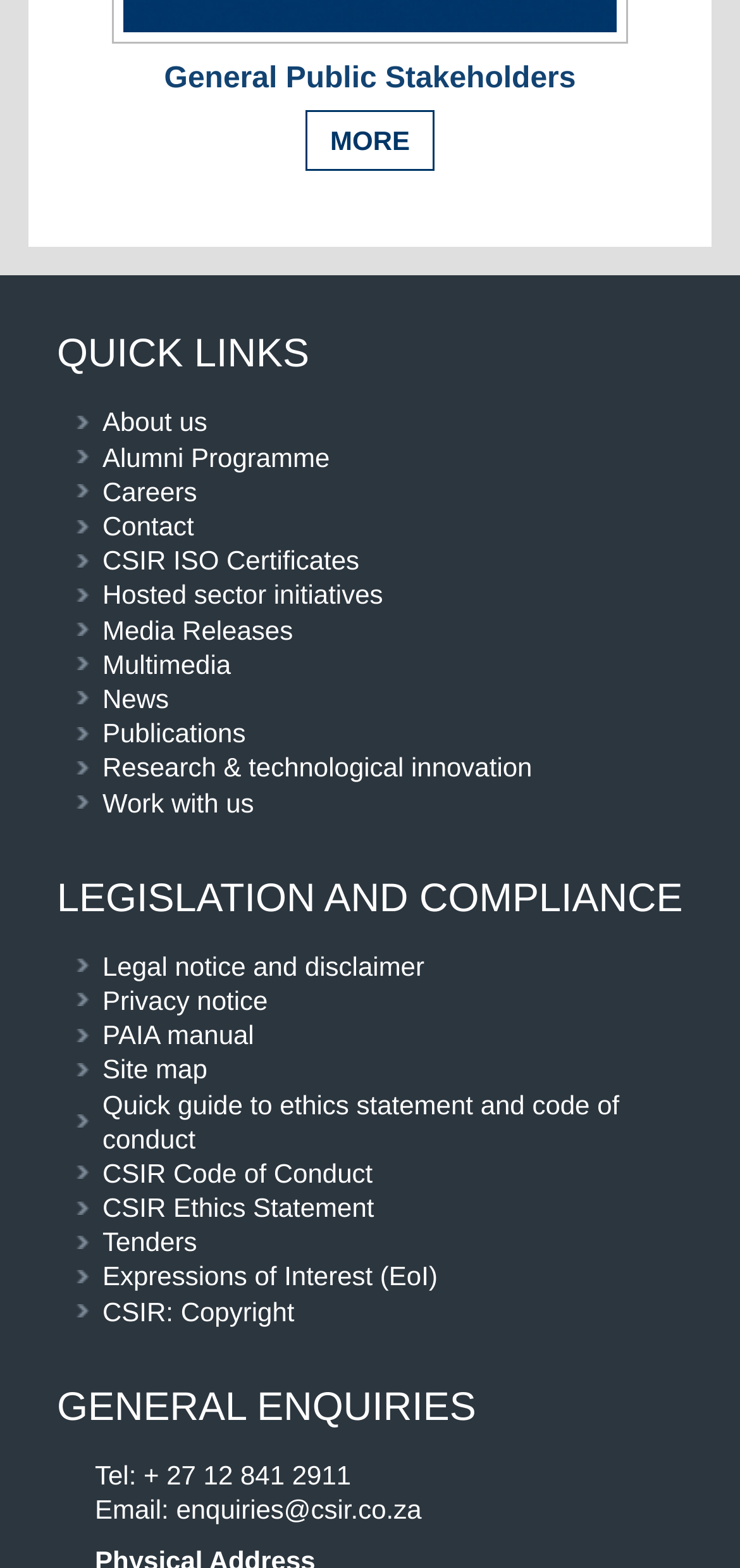For the given element description CSIR ISO Certificates, determine the bounding box coordinates of the UI element. The coordinates should follow the format (top-left x, top-left y, bottom-right x, bottom-right y) and be within the range of 0 to 1.

[0.103, 0.346, 0.923, 0.368]